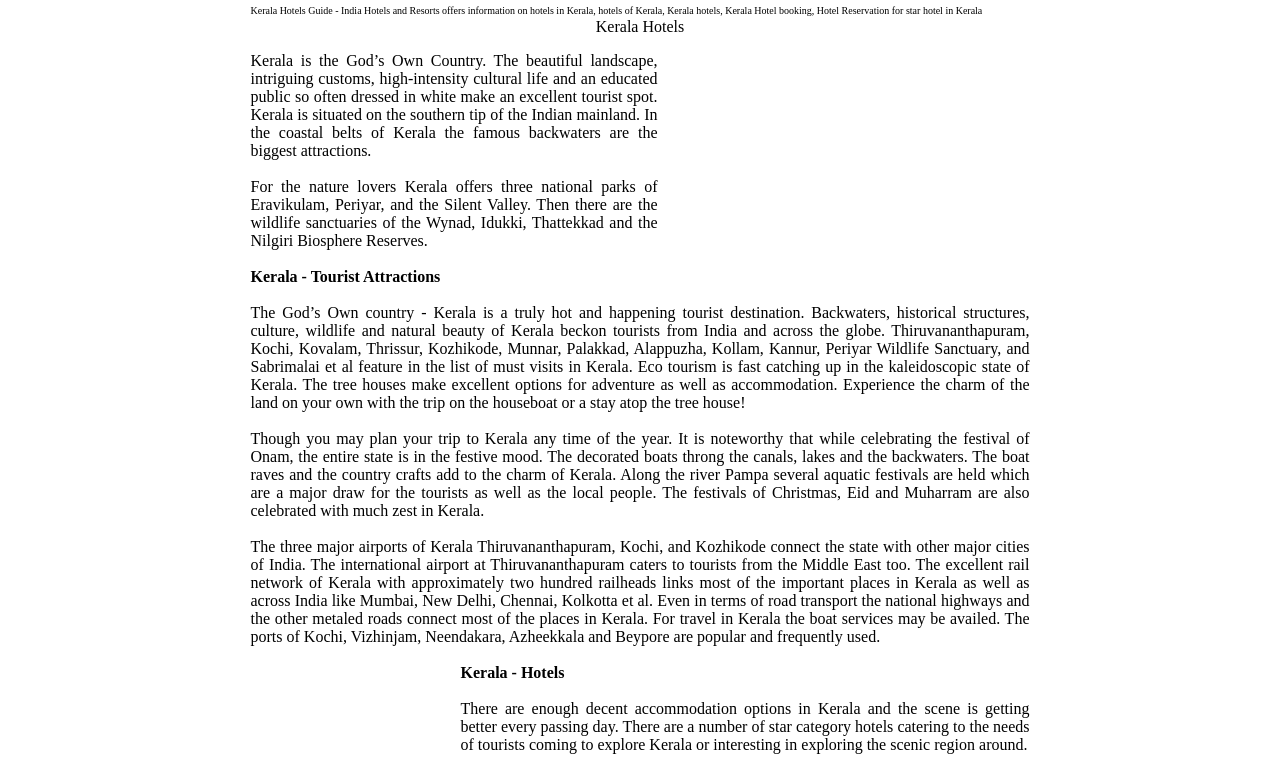What is a notable festival in Kerala?
Please answer the question with as much detail and depth as you can.

The text mentions that 'while celebrating the festival of Onam, the entire state is in the festive mood' and describes the festive atmosphere, indicating that Onam is a notable festival in Kerala.